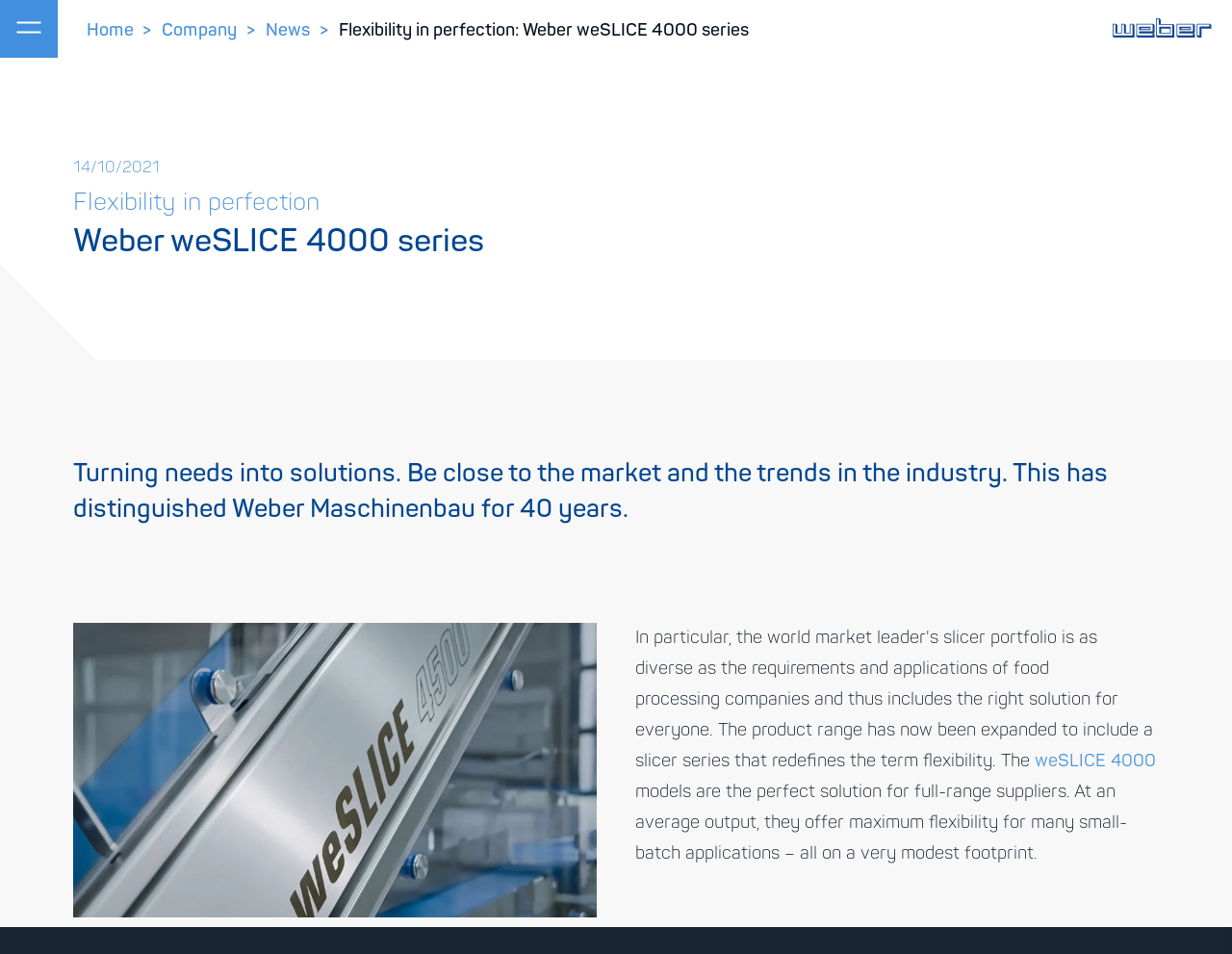What is the date of the latest article?
Please answer using one word or phrase, based on the screenshot.

14/10/2021